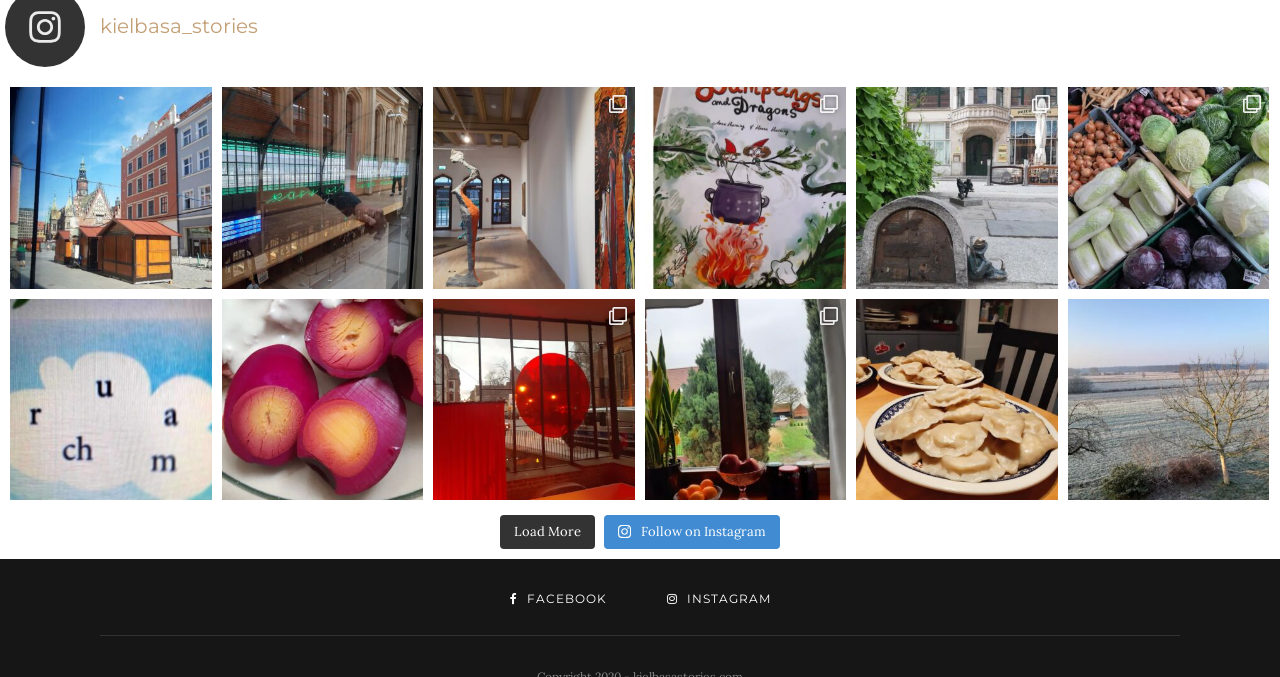What is the language of the text in the links?
Provide a well-explained and detailed answer to the question.

Although some of the links contain Polish words or phrases, the majority of the text is in English, suggesting that the language of the webpage is primarily English.